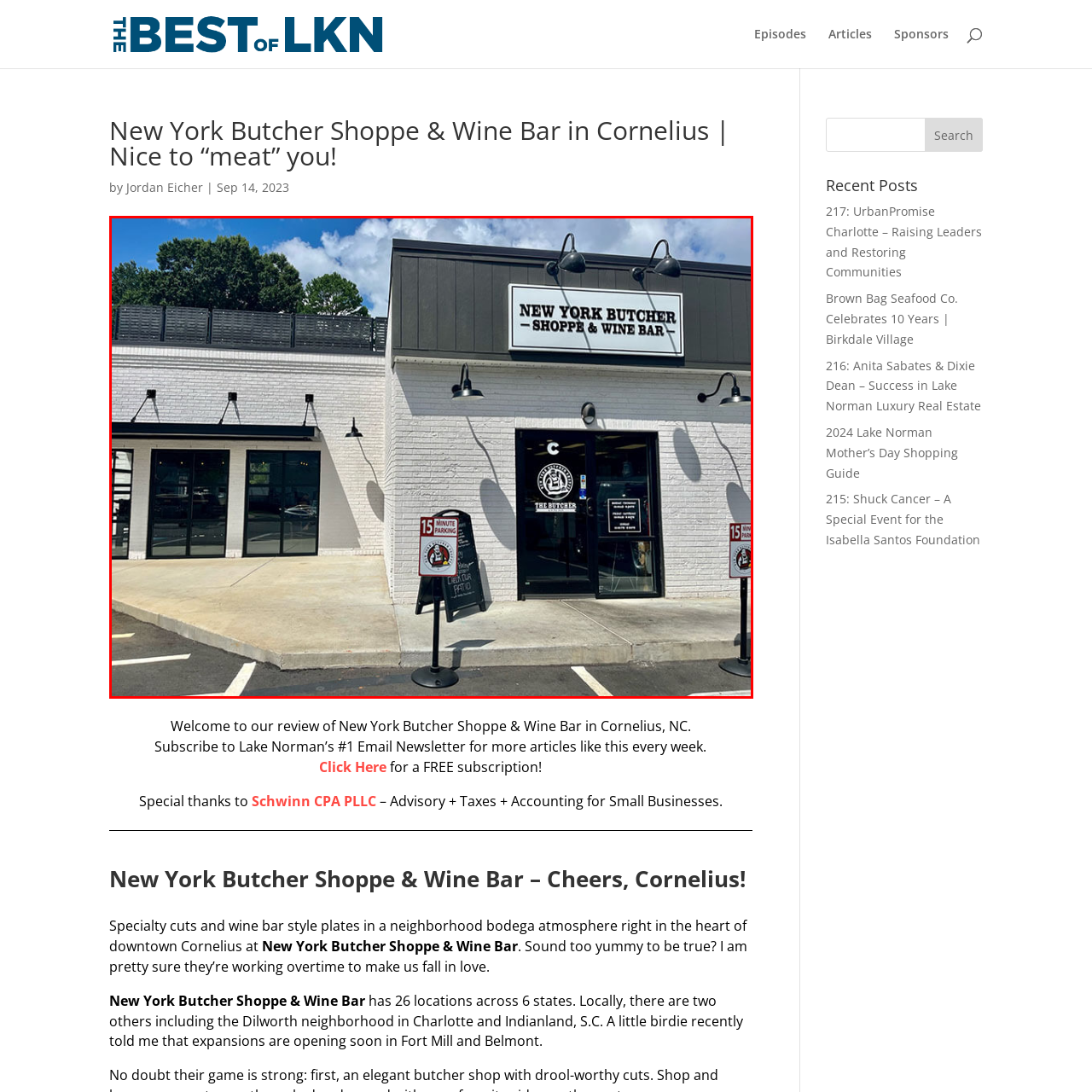Please analyze the elements within the red highlighted area in the image and provide a comprehensive answer to the following question: What is the purpose of the sign in front of the shop?

The sign in front of the shop is mentioned to indicate a 15-minute parking allowance, which suggests that it is intended to inform customers about the time limit for parking their vehicles.